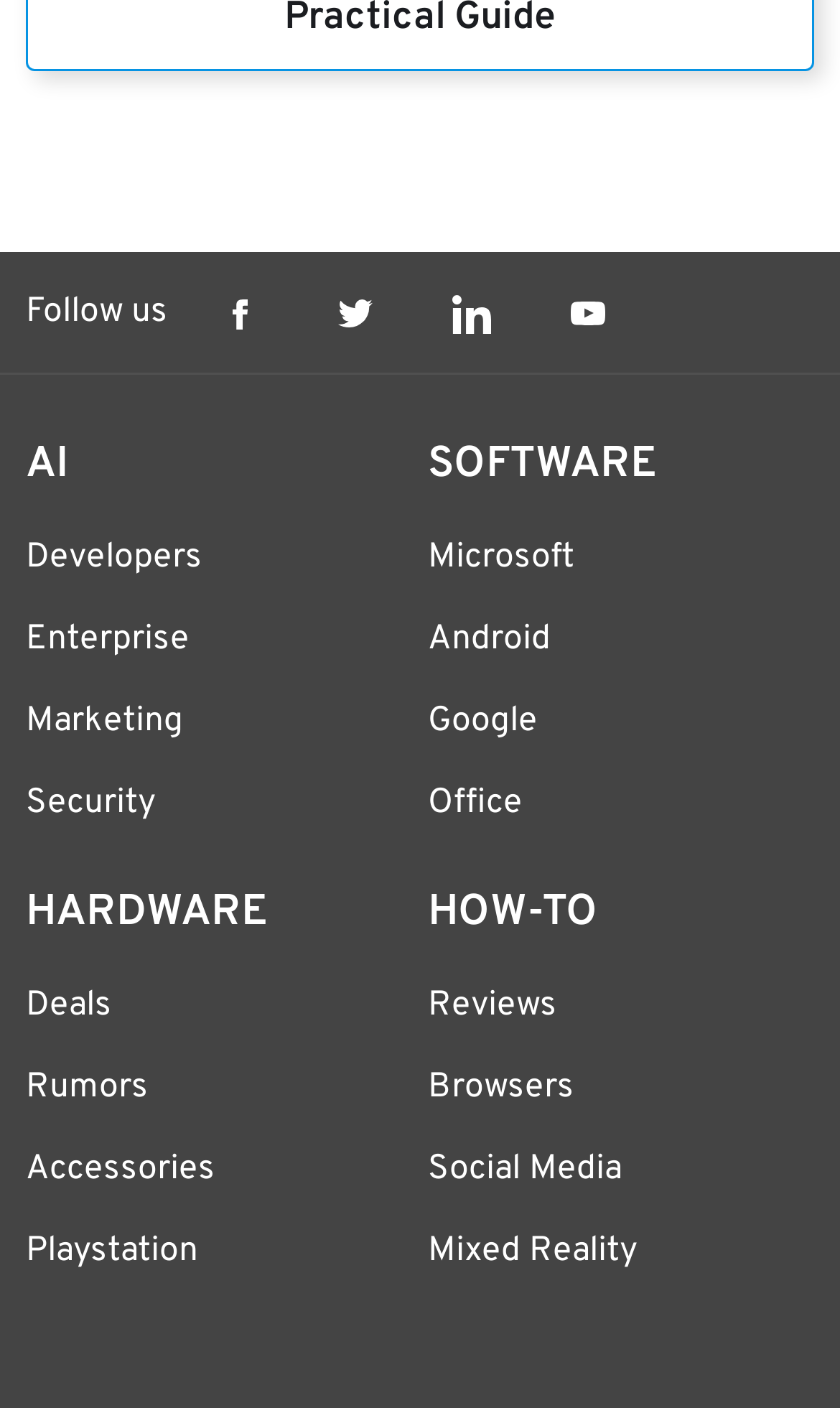Please identify the bounding box coordinates of the element I should click to complete this instruction: 'Explore SOFTWARE'. The coordinates should be given as four float numbers between 0 and 1, like this: [left, top, right, bottom].

[0.509, 0.315, 0.969, 0.346]